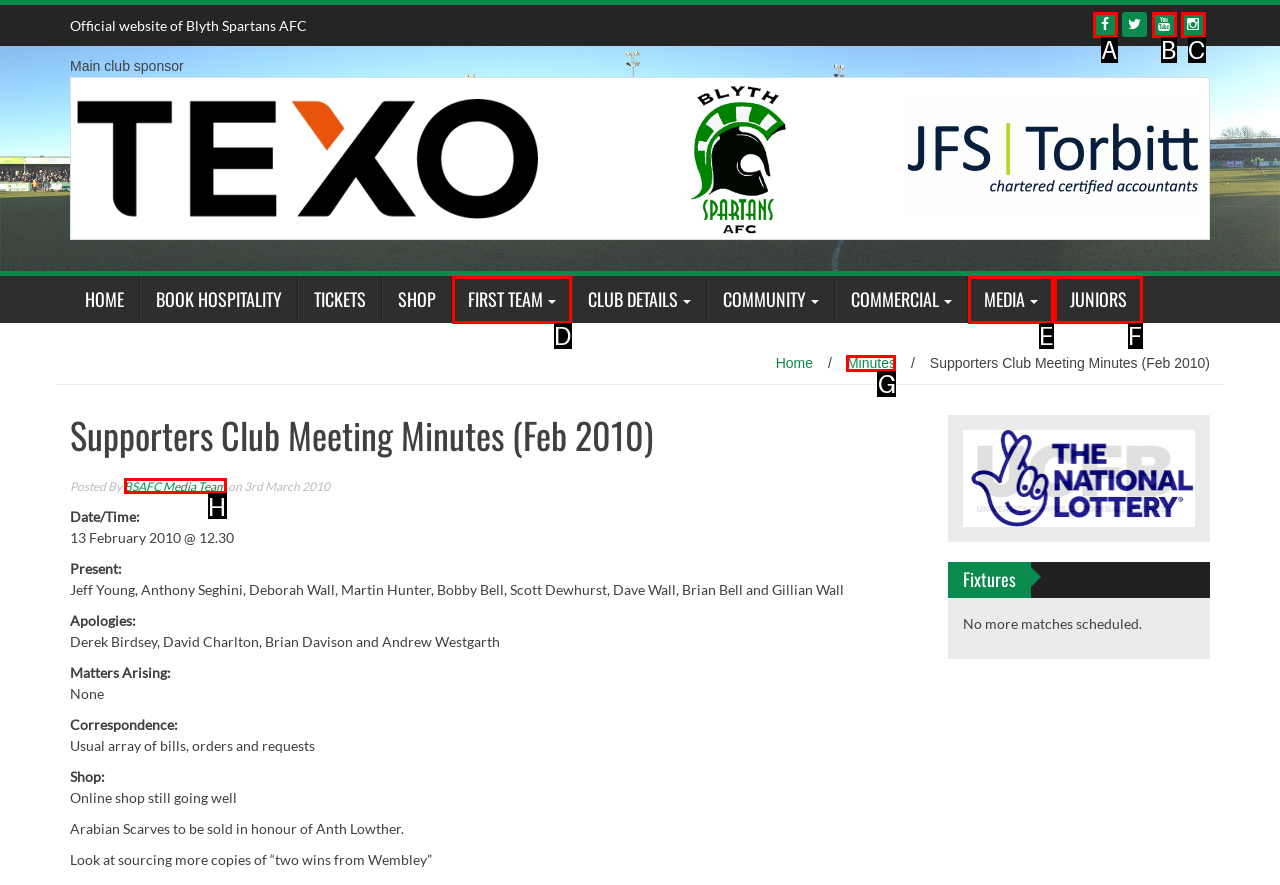Match the description: BSAFC Media Team to the appropriate HTML element. Respond with the letter of your selected option.

H